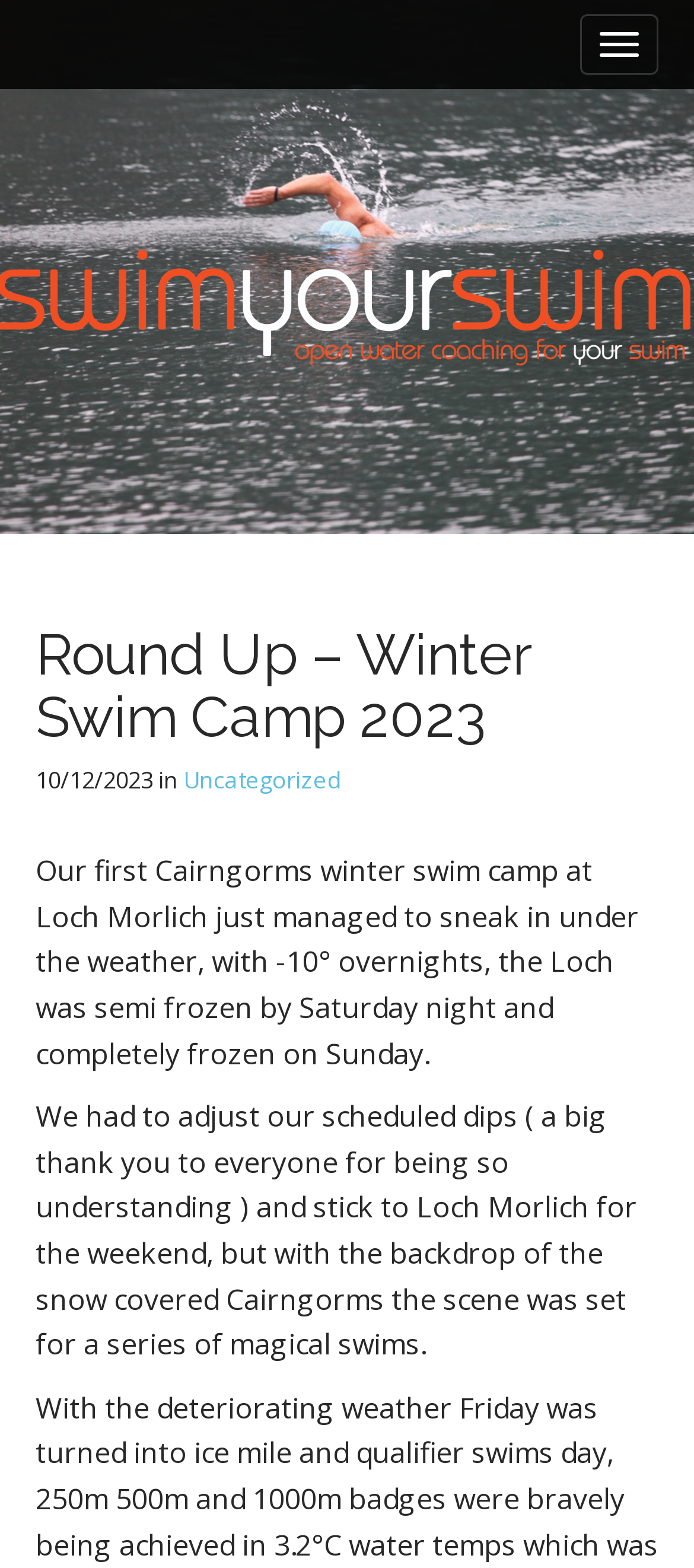Refer to the element description title="swimyourswim" and identify the corresponding bounding box in the screenshot. Format the coordinates as (top-left x, top-left y, bottom-right x, bottom-right y) with values in the range of 0 to 1.

[0.0, 0.093, 1.0, 0.157]